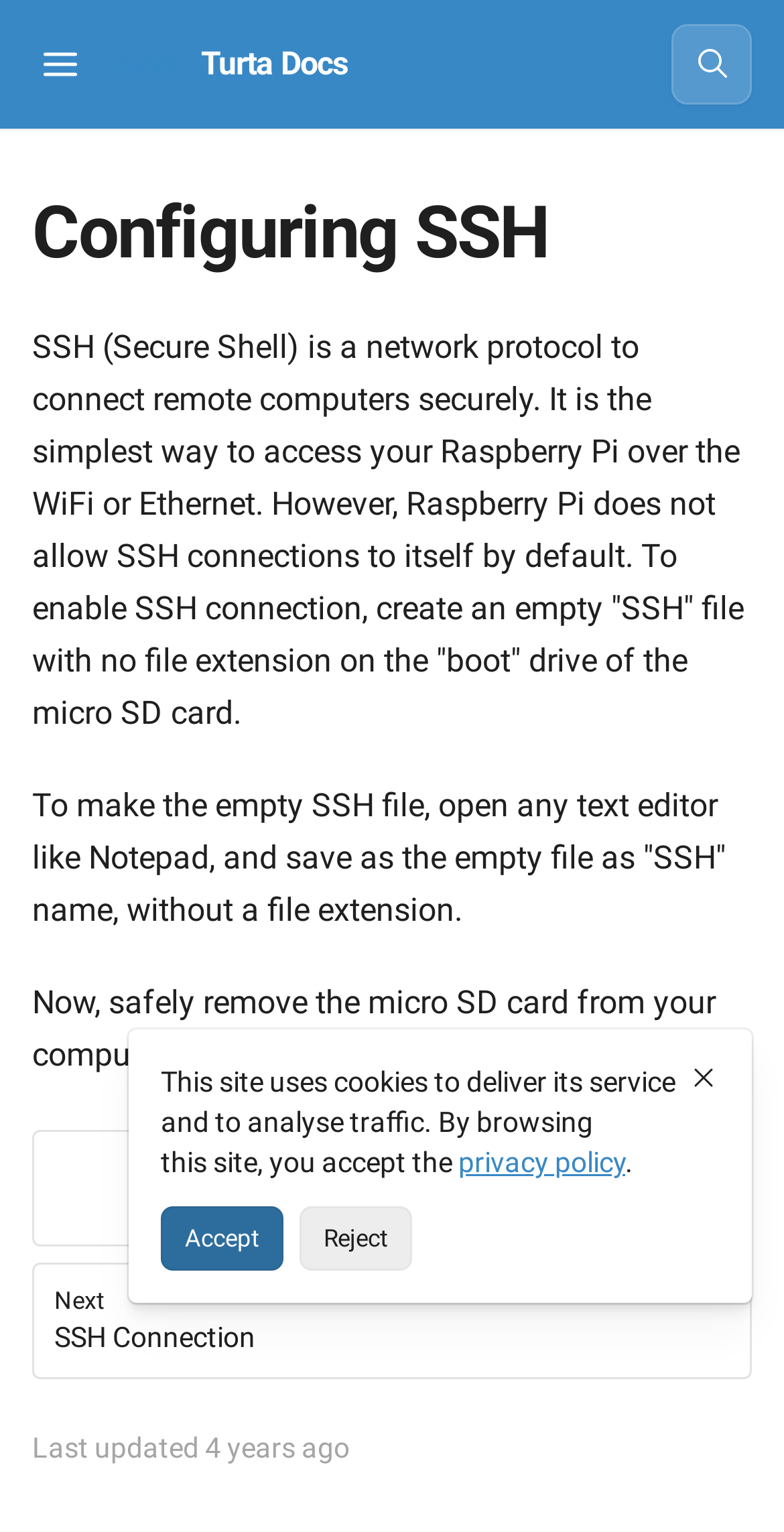Please pinpoint the bounding box coordinates for the region I should click to adhere to this instruction: "Open table of contents".

[0.041, 0.021, 0.113, 0.063]